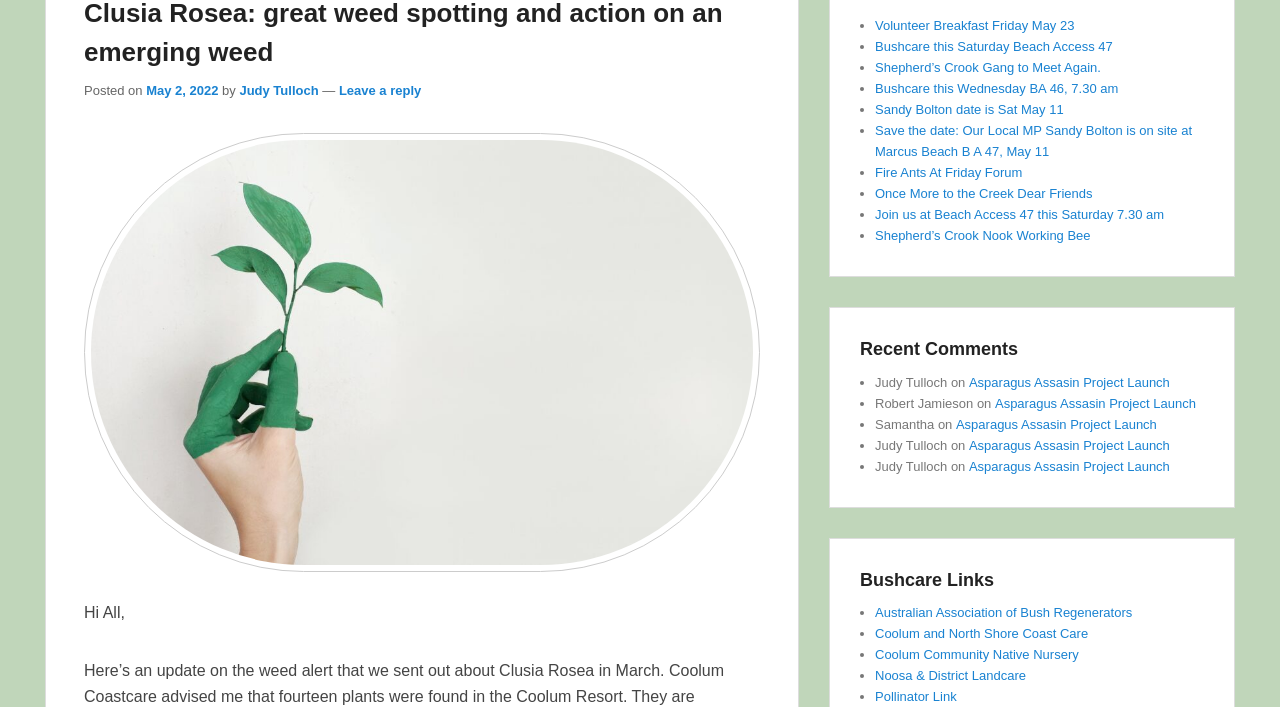Give the bounding box coordinates for this UI element: "Pollinator Link". The coordinates should be four float numbers between 0 and 1, arranged as [left, top, right, bottom].

[0.684, 0.975, 0.747, 0.996]